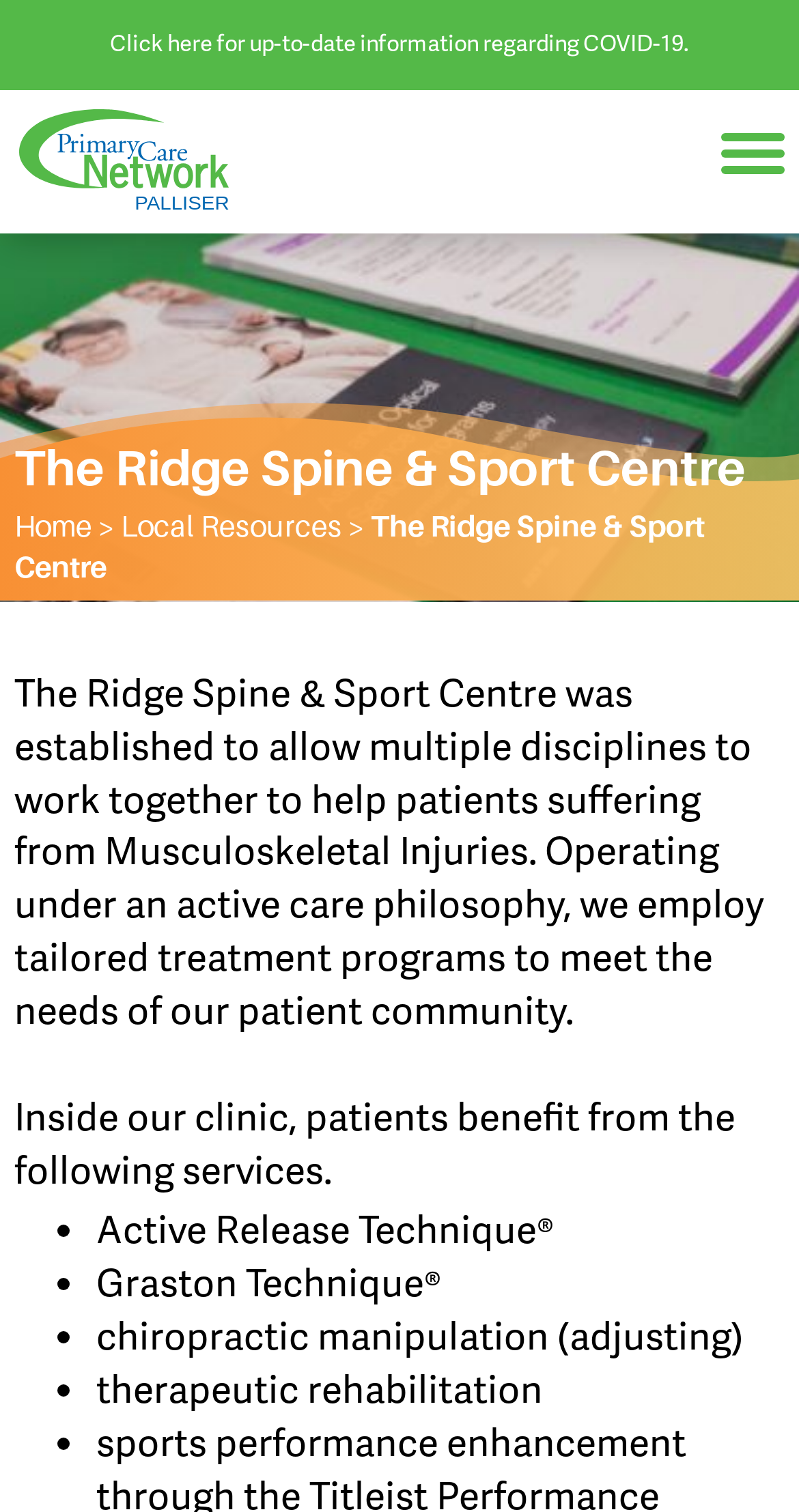How many services are listed on the webpage?
Refer to the image and provide a one-word or short phrase answer.

4